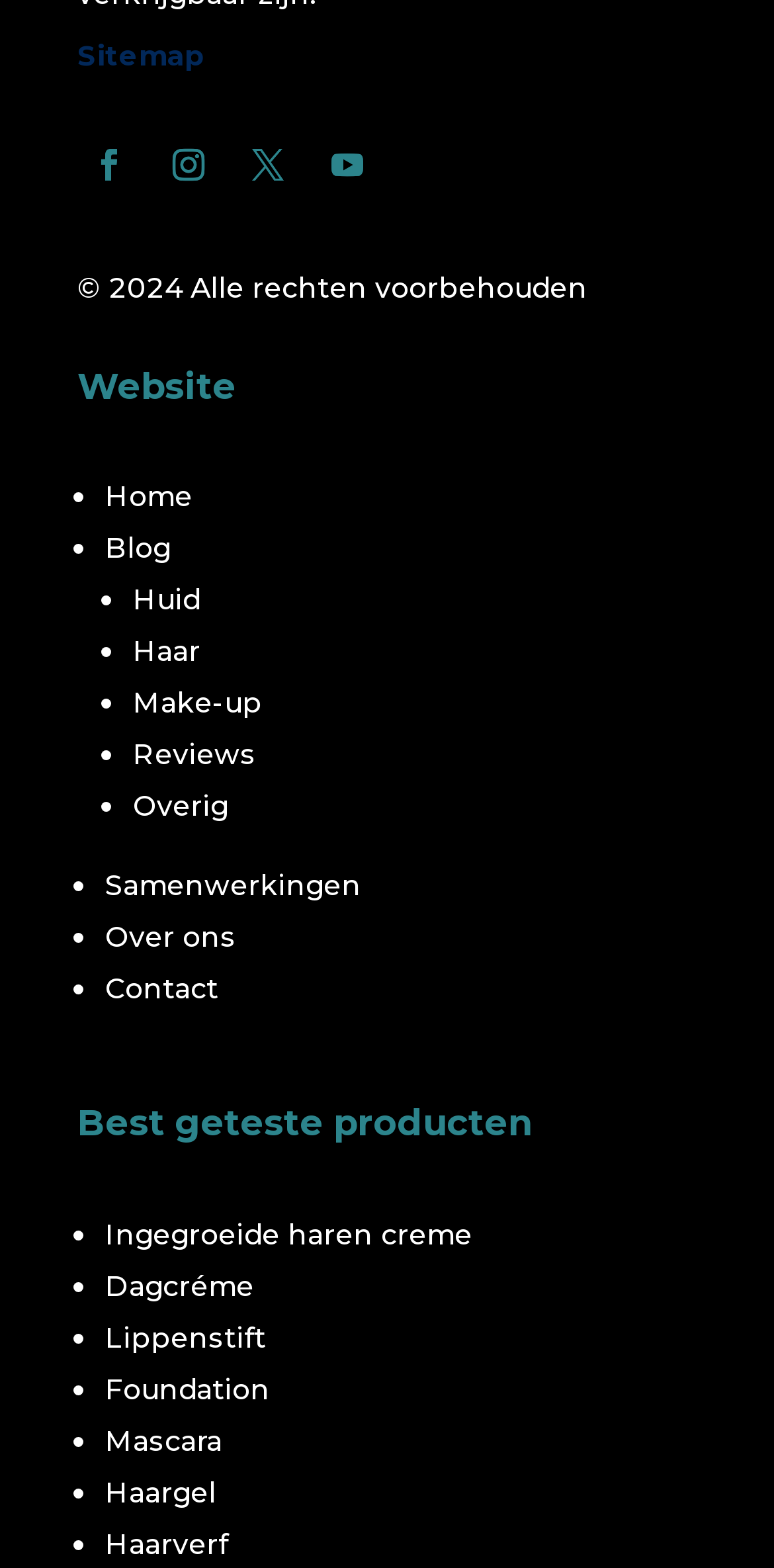Give a succinct answer to this question in a single word or phrase: 
What is the text above the list of best-tested products?

Best geteste producten